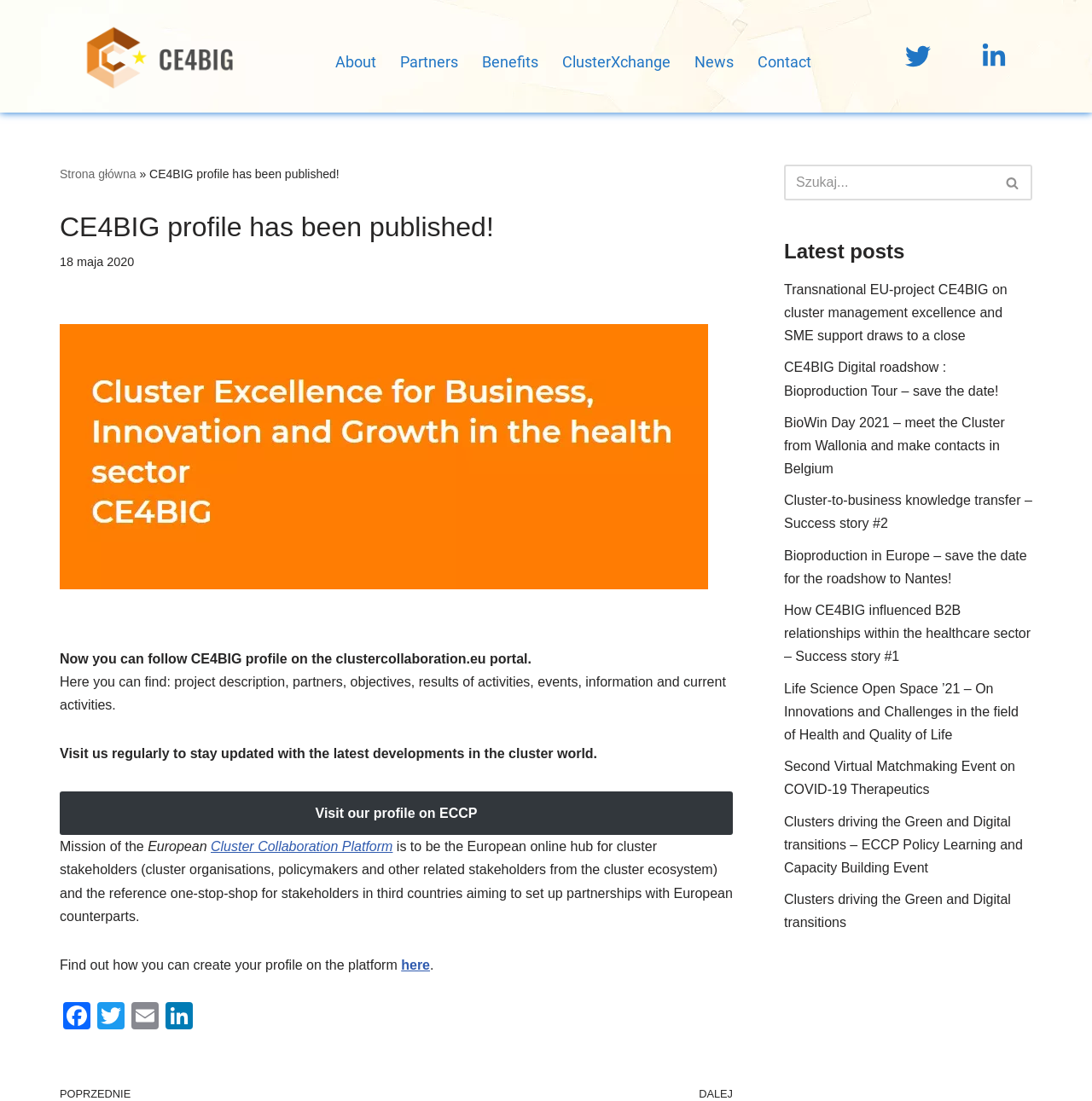Provide the bounding box coordinates of the area you need to click to execute the following instruction: "Read the latest post 'Transnational EU-project CE4BIG on cluster management excellence and SME support draws to a close'".

[0.718, 0.256, 0.922, 0.312]